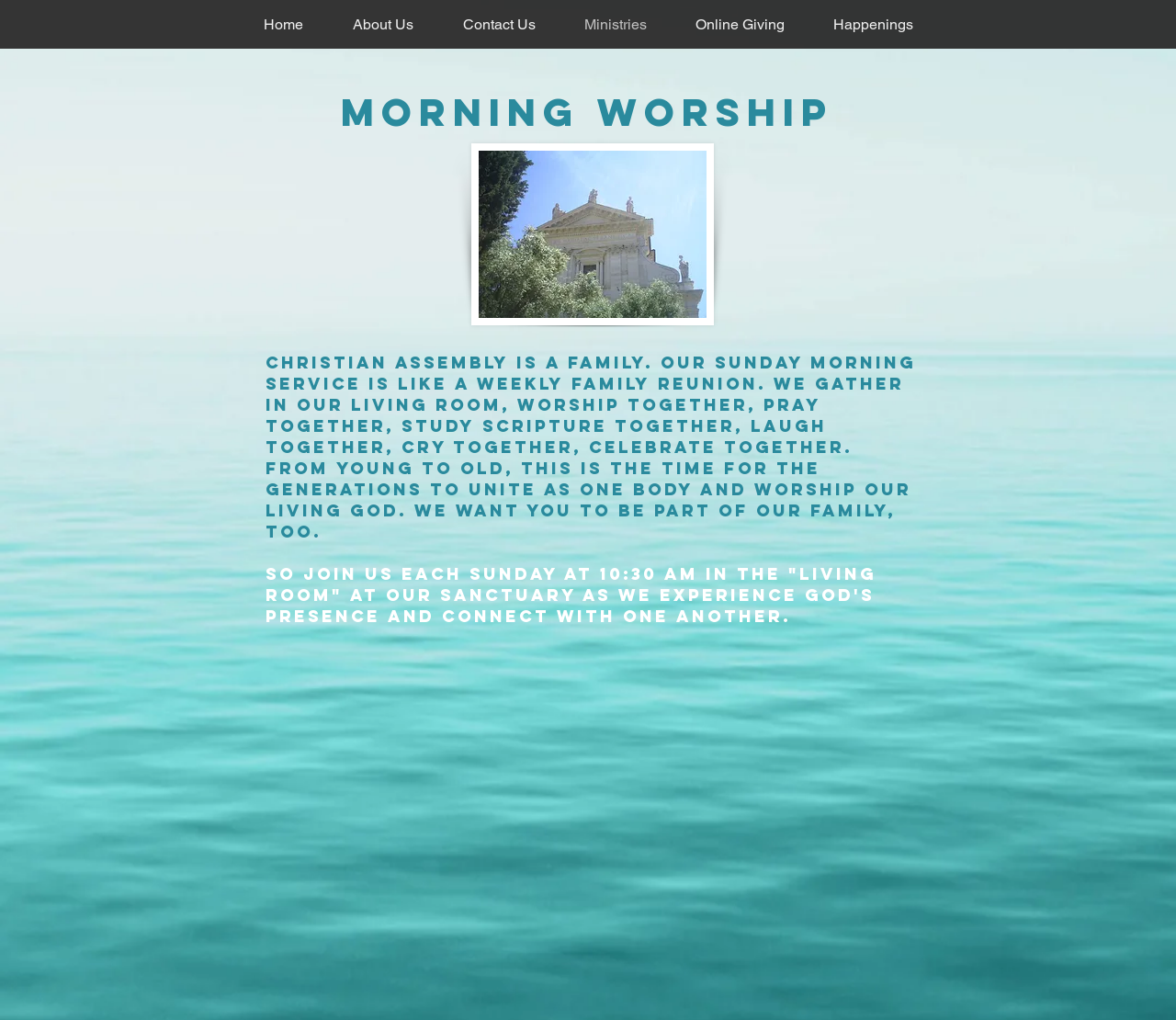Answer this question using a single word or a brief phrase:
What is the location of the image on the webpage?

Below the heading